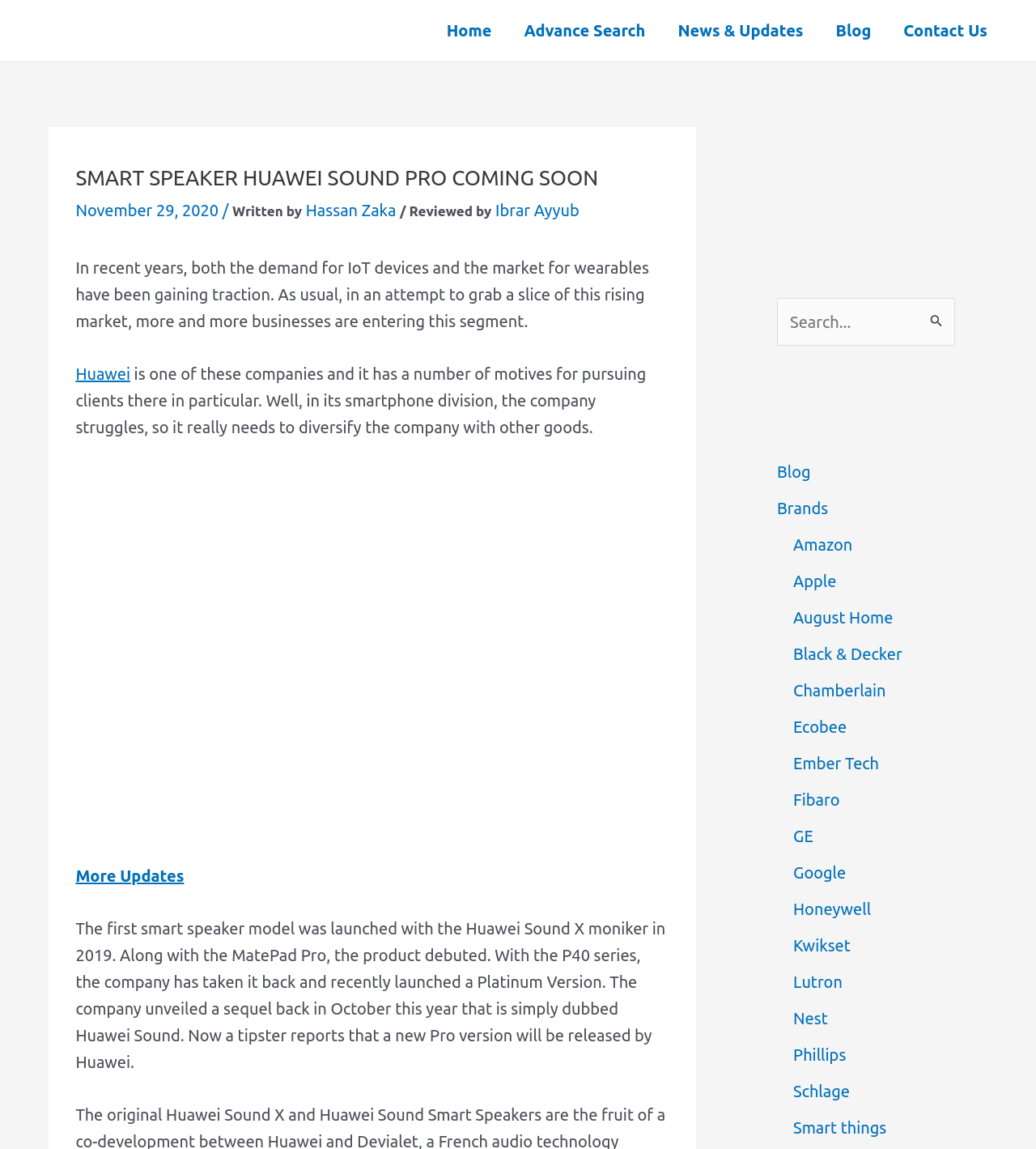Identify the headline of the webpage and generate its text content.

SMART SPEAKER HUAWEI SOUND PRO COMING SOON